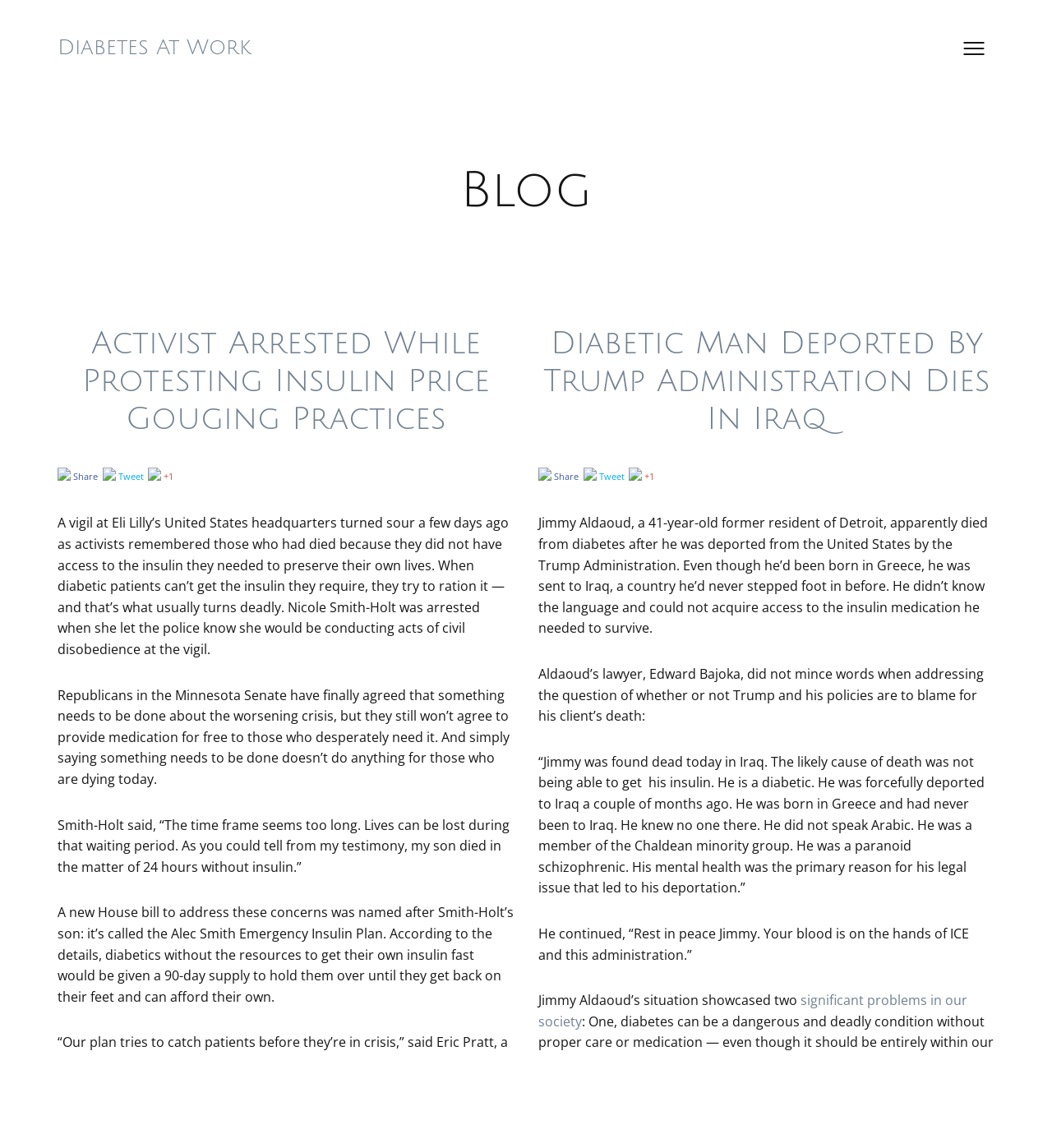Answer the question with a single word or phrase: 
Where was Jimmy Aldaoud deported to?

Iraq